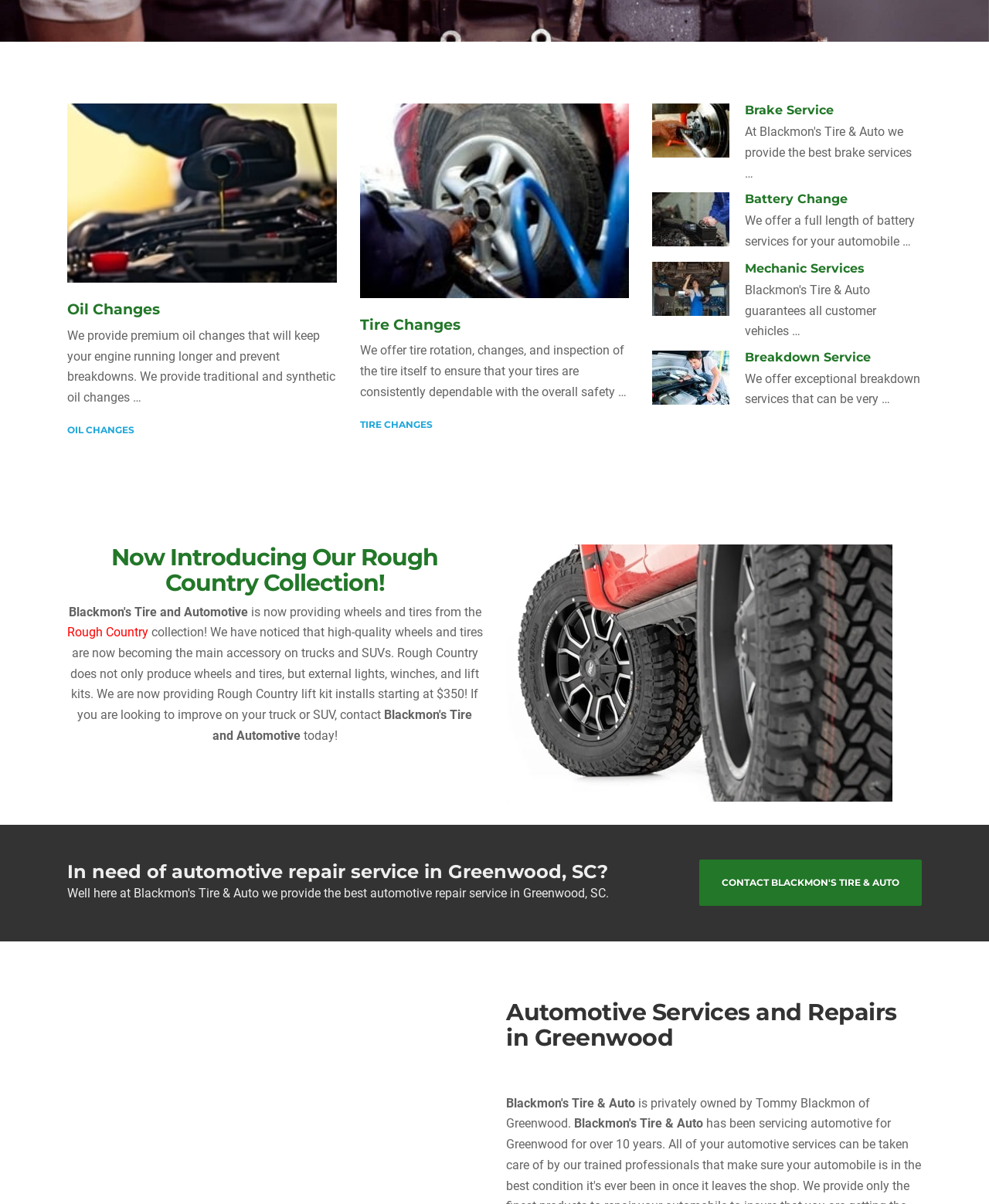Please determine the bounding box coordinates for the UI element described here. Use the format (top-left x, top-left y, bottom-right x, bottom-right y) with values bounded between 0 and 1: Contact Blackmon's Tire & Auto

[0.707, 0.714, 0.932, 0.752]